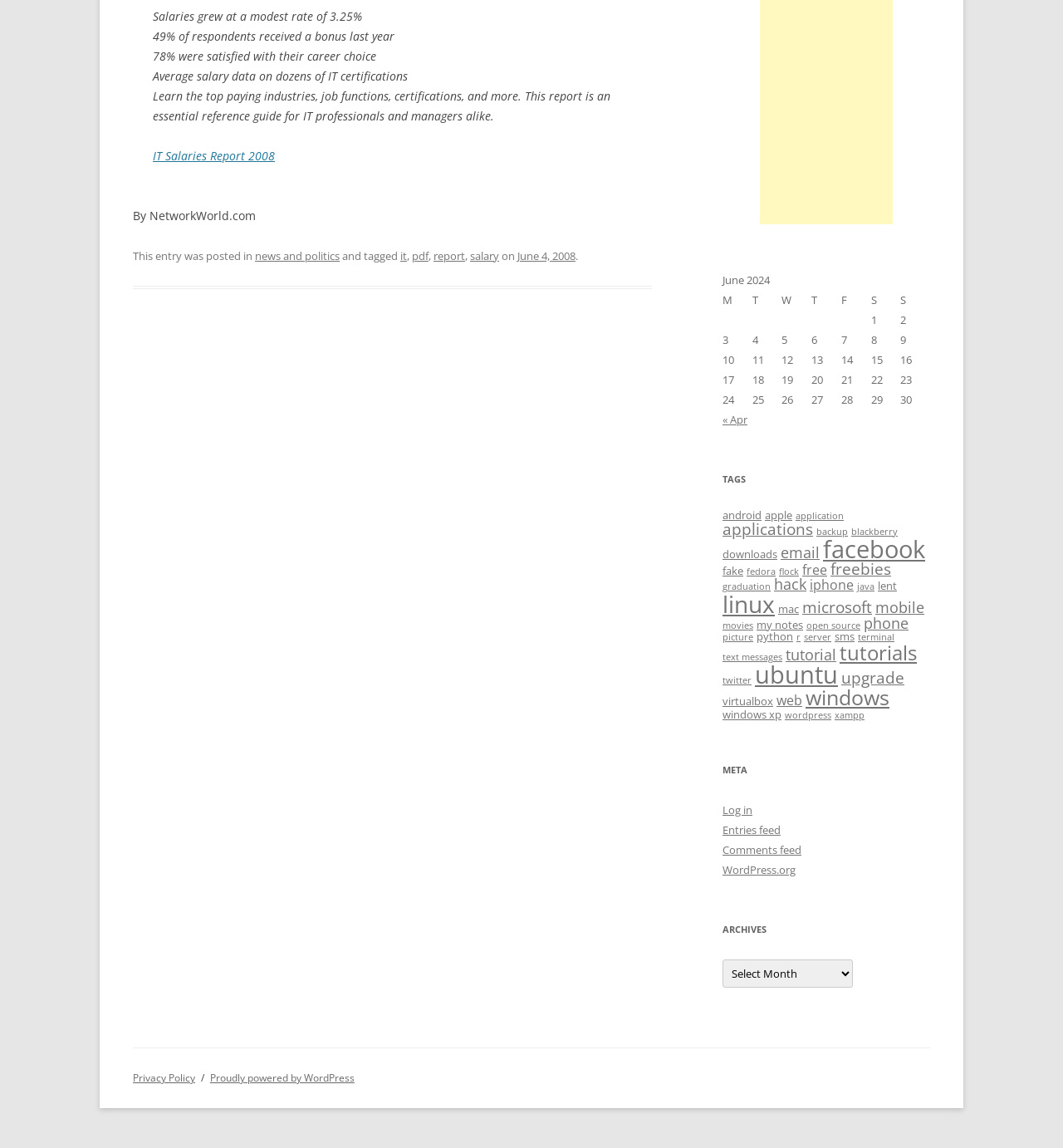Find and provide the bounding box coordinates for the UI element described here: "Proudly powered by WordPress". The coordinates should be given as four float numbers between 0 and 1: [left, top, right, bottom].

[0.197, 0.933, 0.333, 0.945]